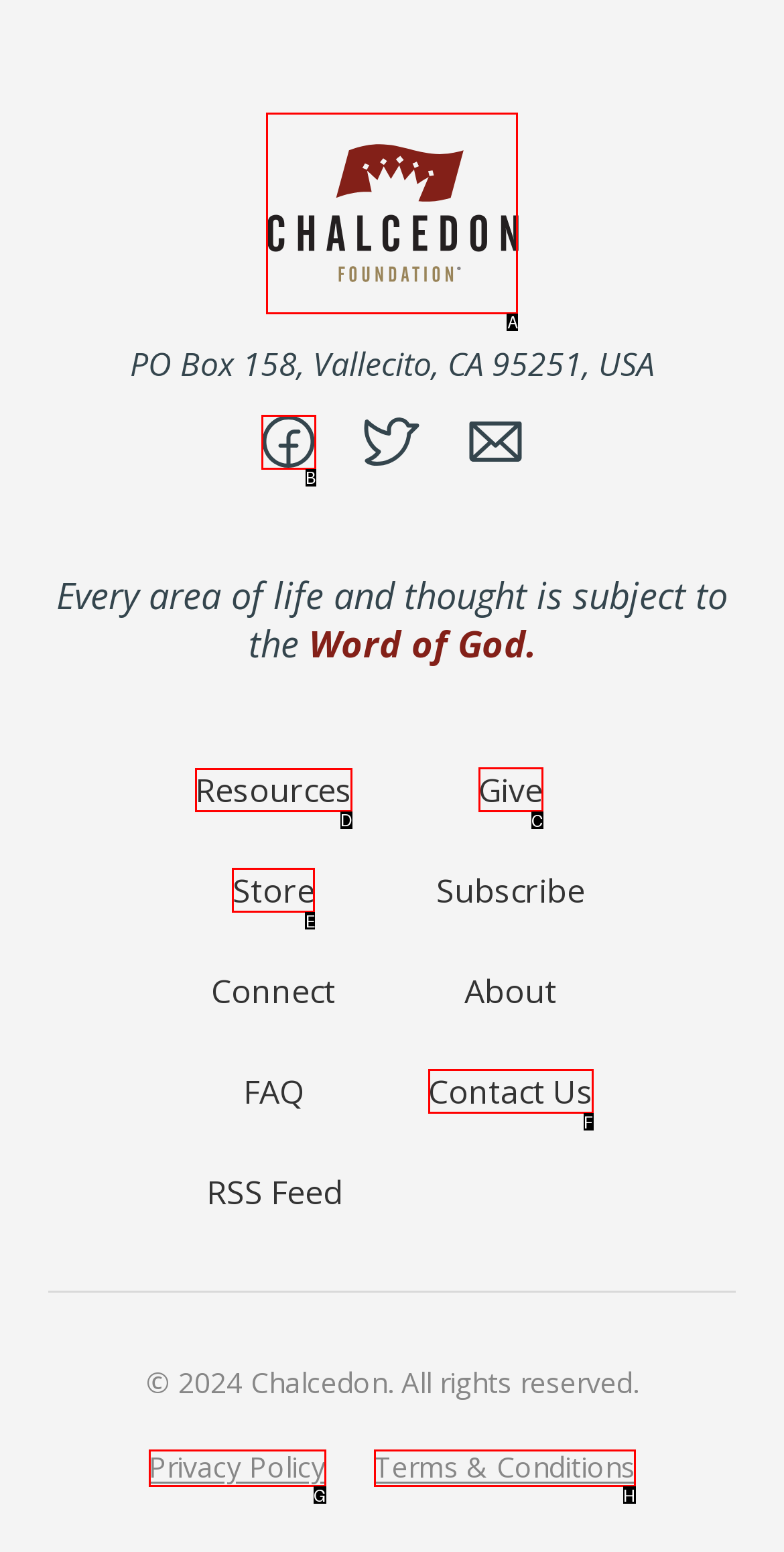Find the correct option to complete this instruction: Go to Resources. Reply with the corresponding letter.

D